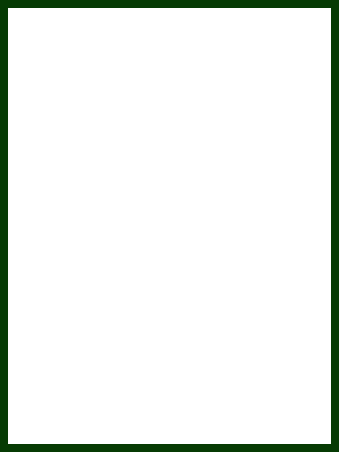What is the timing of the service?
Use the image to answer the question with a single word or phrase.

Same-day